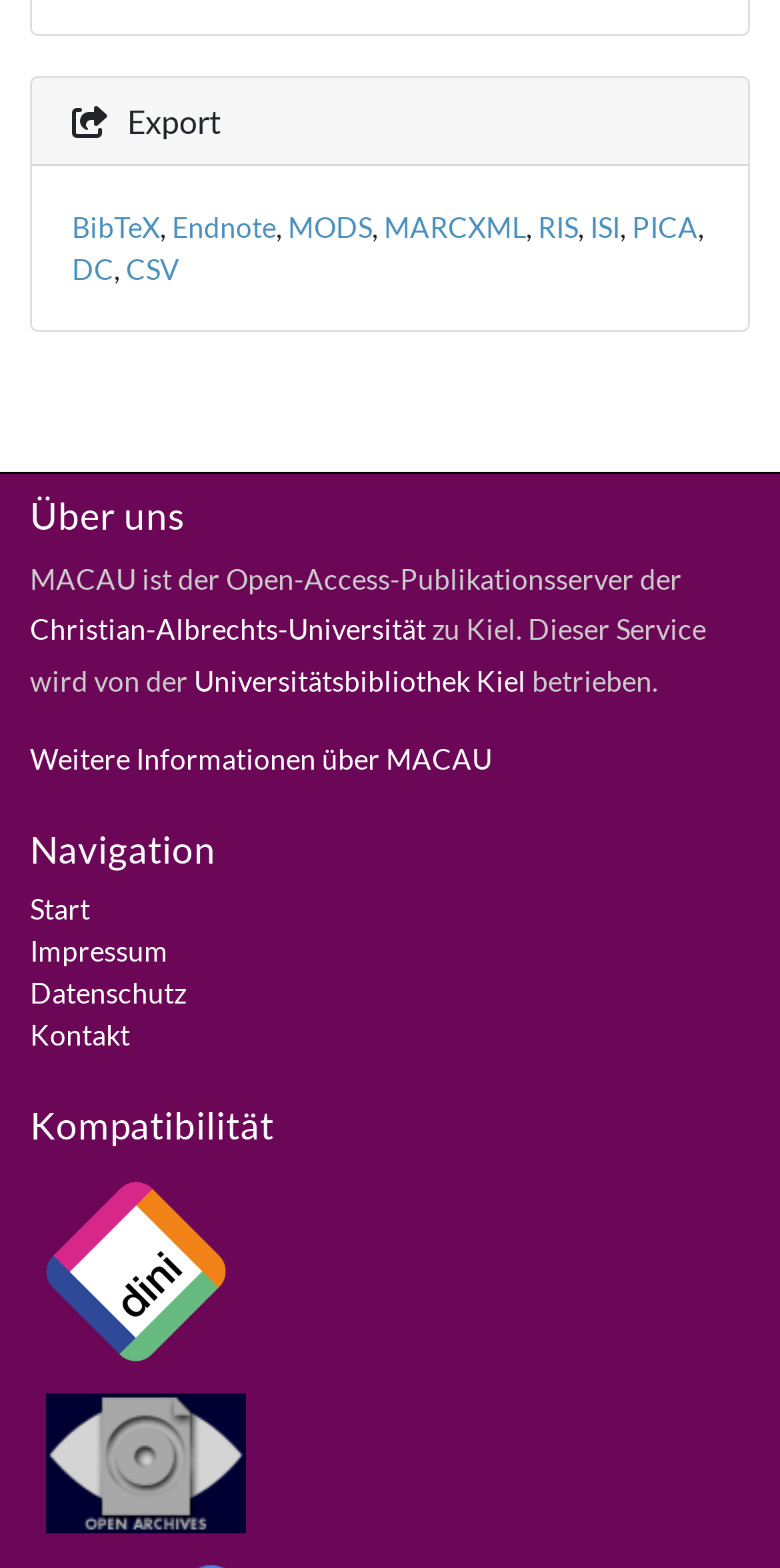How many navigation links are there?
From the image, respond with a single word or phrase.

4